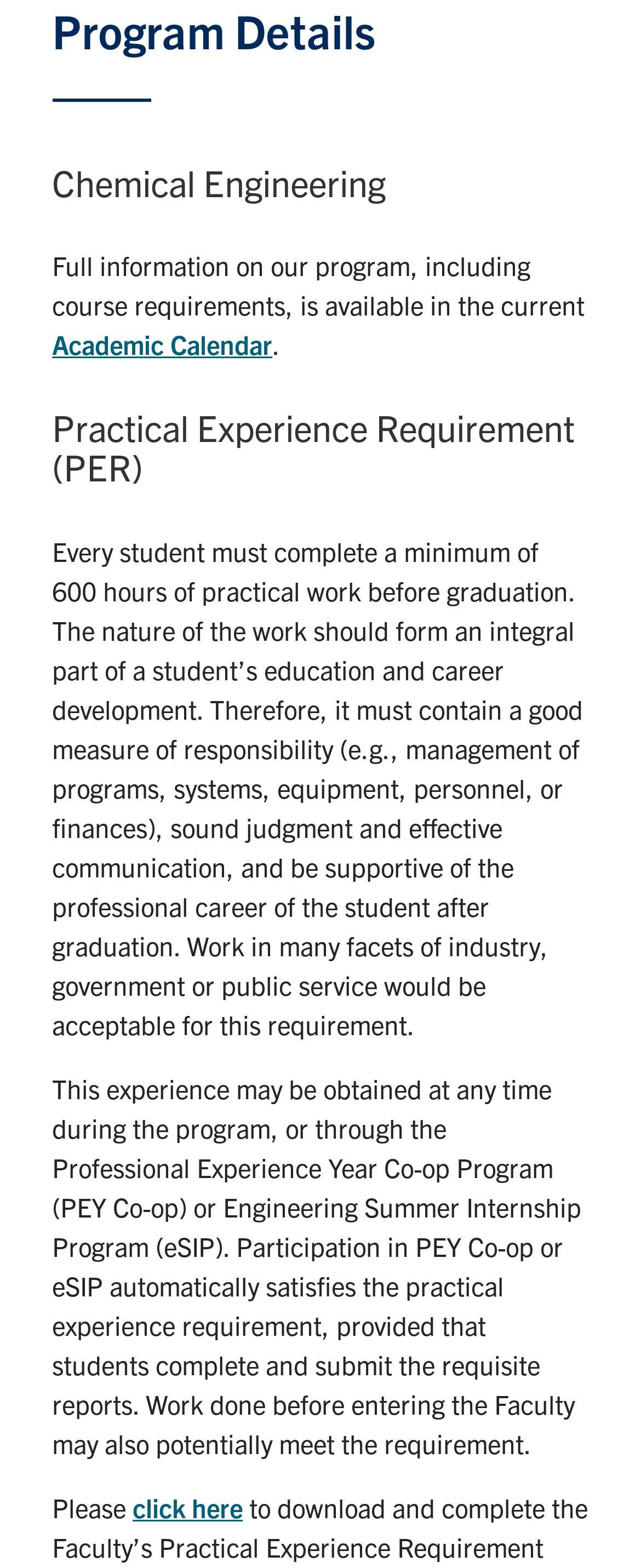Please predict the bounding box coordinates (top-left x, top-left y, bottom-right x, bottom-right y) for the UI element in the screenshot that fits the description: hot forging parts

None